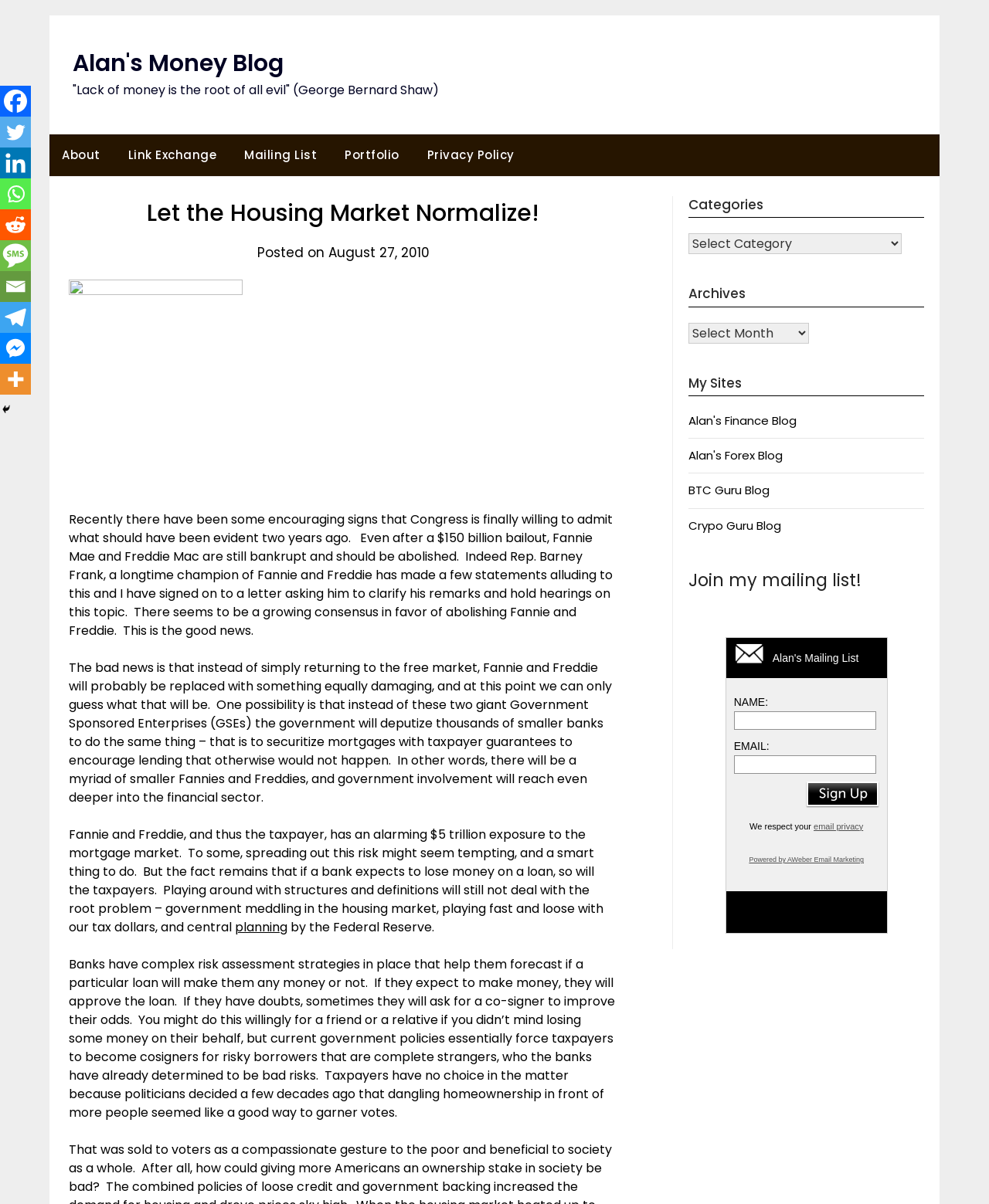How can readers join the author's mailing list?
Using the image as a reference, answer the question with a short word or phrase.

By filling out the form